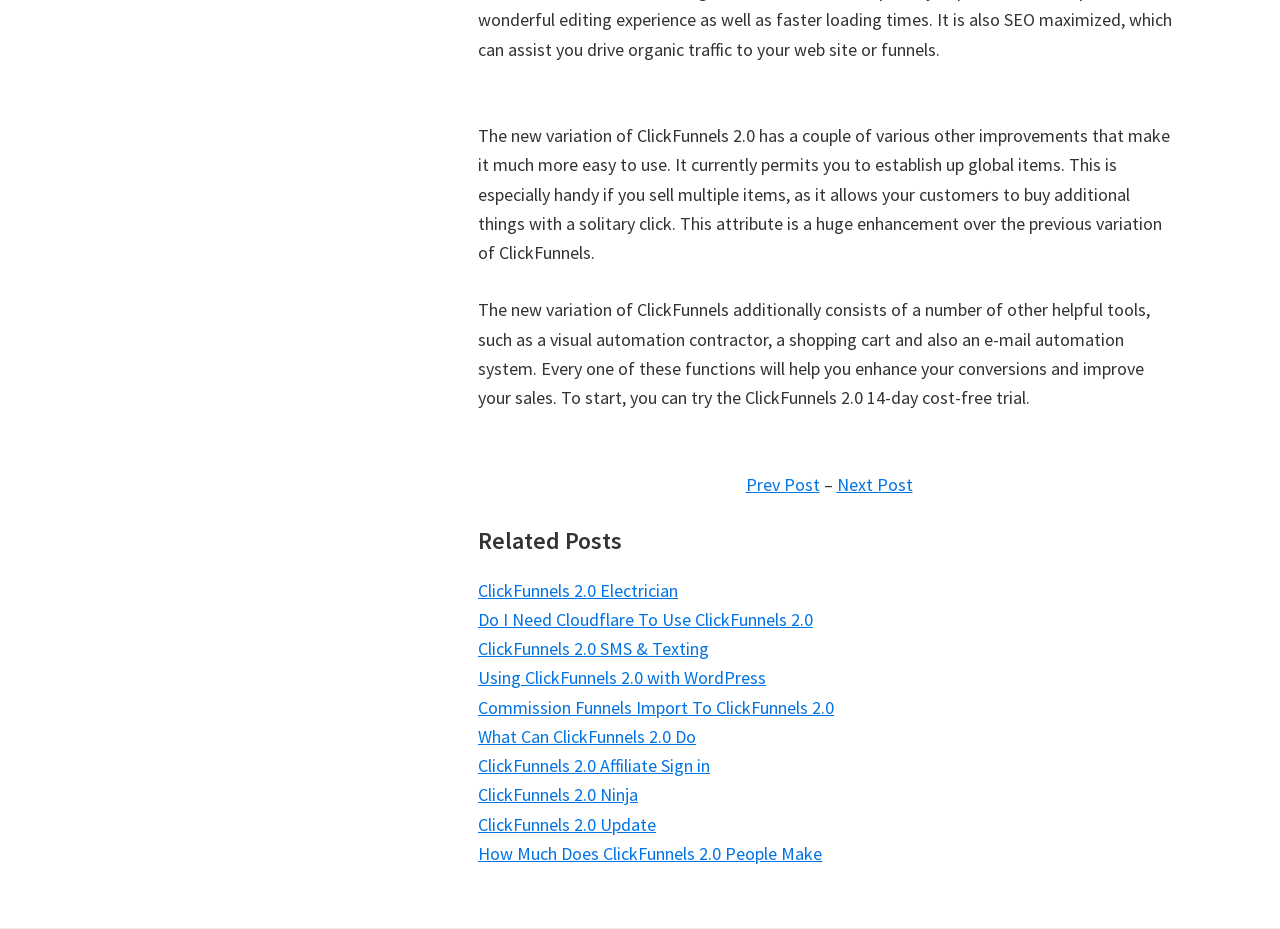Locate the bounding box coordinates of the element I should click to achieve the following instruction: "Click on 'Next Post'".

[0.654, 0.509, 0.713, 0.533]